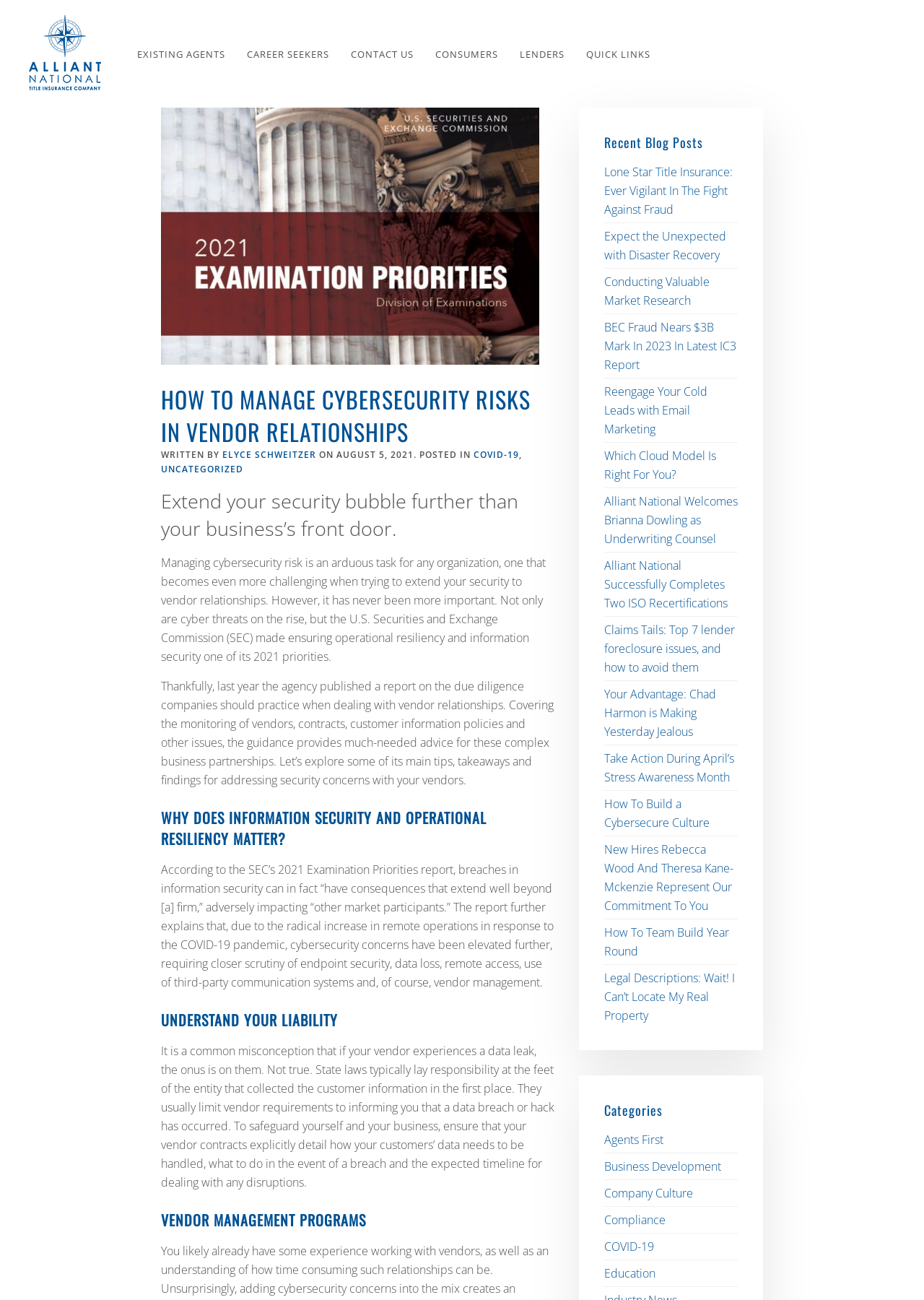Can you find the bounding box coordinates for the element that needs to be clicked to execute this instruction: "Click on the 'EXISTING AGENTS' link"? The coordinates should be given as four float numbers between 0 and 1, i.e., [left, top, right, bottom].

[0.148, 0.03, 0.244, 0.052]